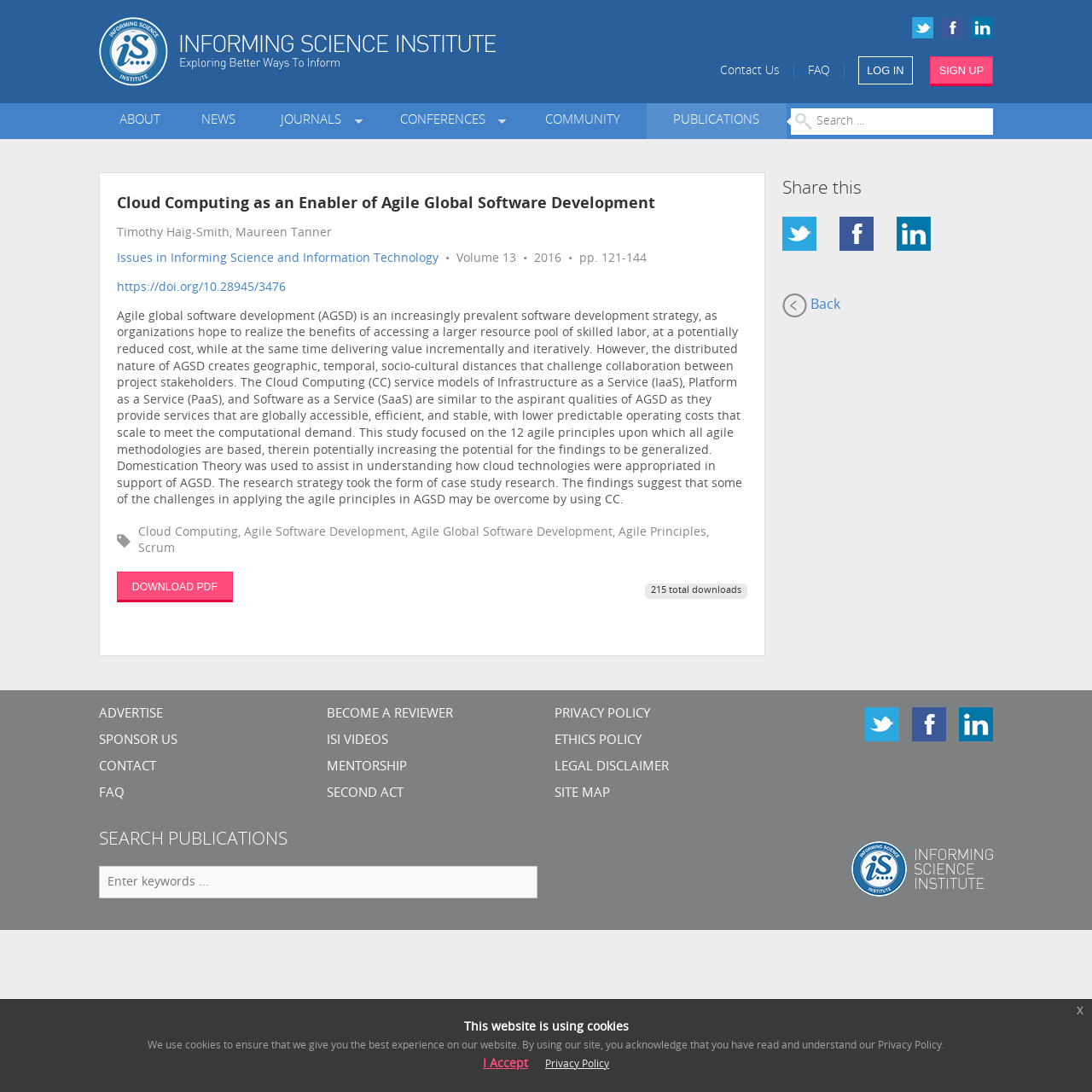What is the name of the institute?
Look at the image and provide a detailed response to the question.

The name of the institute can be found in the top-left corner of the webpage, where it is written as 'Informing Science Institute' with a link to the institute's homepage.